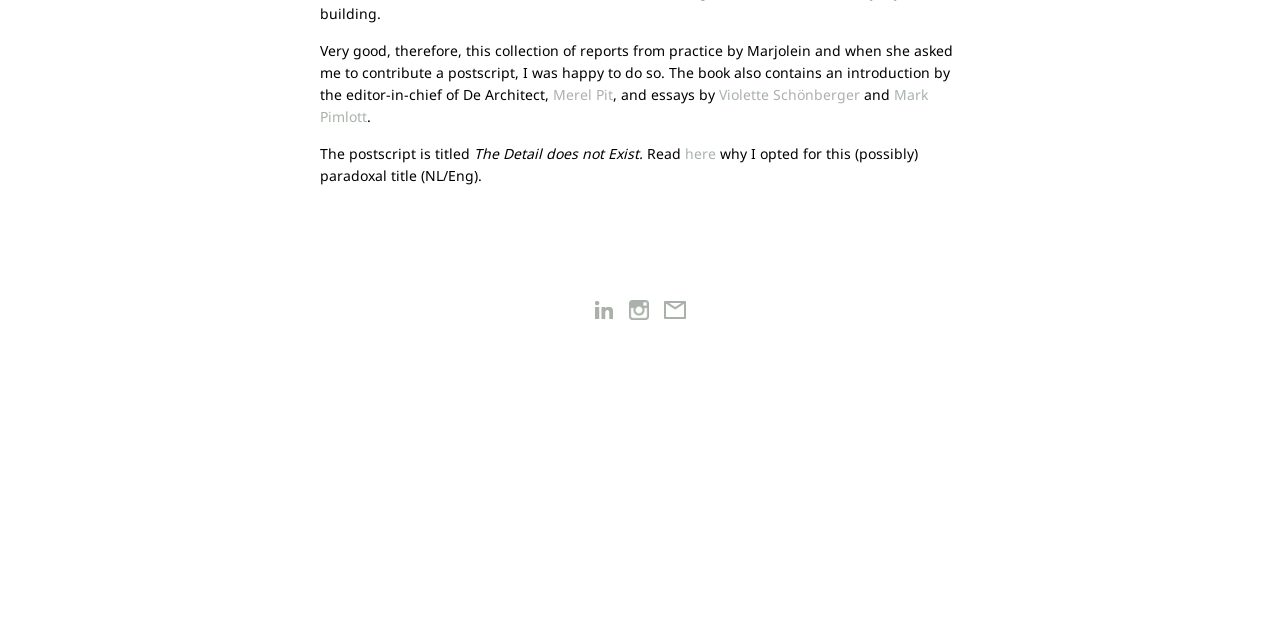Using the webpage screenshot, locate the HTML element that fits the following description and provide its bounding box: "Mark Pimlott".

[0.25, 0.133, 0.725, 0.197]